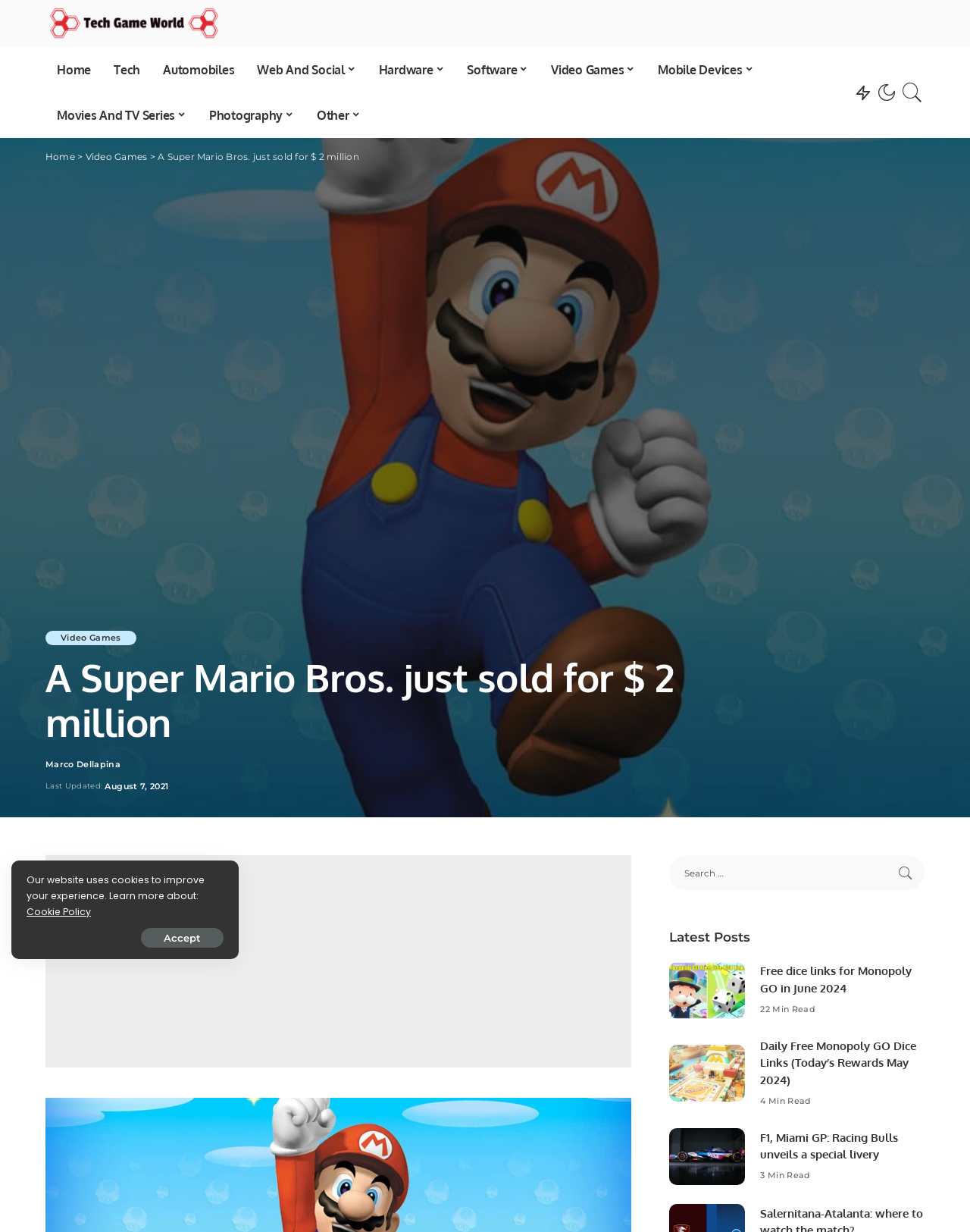Can you specify the bounding box coordinates of the area that needs to be clicked to fulfill the following instruction: "Check the latest post about Monopoly GO"?

[0.69, 0.781, 0.768, 0.827]